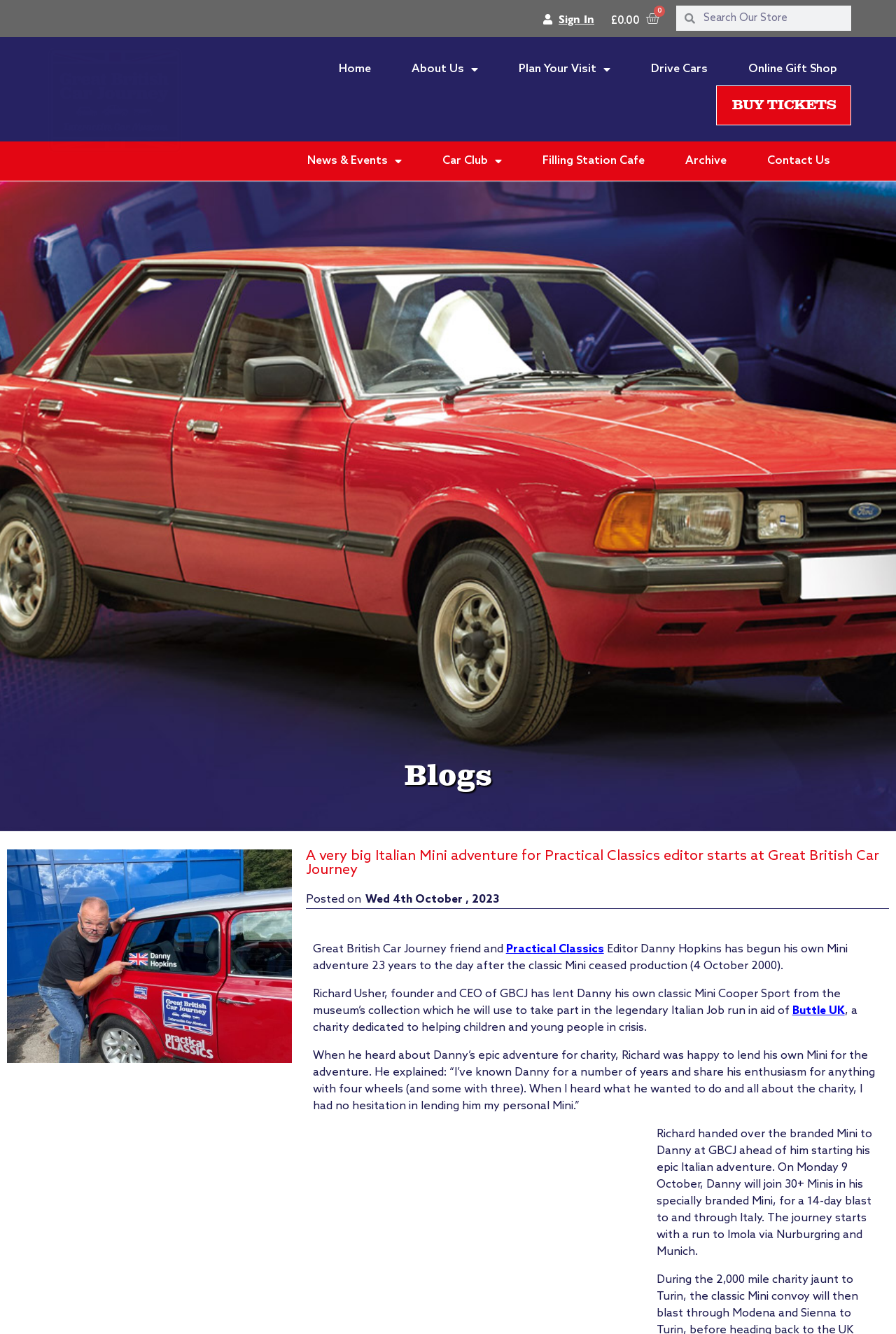Elaborate on the webpage's design and content in a detailed caption.

The webpage is about a news article featuring a story of Danny Hopkins, the editor of Practical Classics, who is embarking on a Mini adventure in Italy. At the top of the page, there are several links, including "Sign In", "£0.00 0 BASKET", and a search bar. Below these links, there is a navigation menu with options such as "Home", "About Us", "Plan Your Visit", and more.

The main content of the page is divided into two sections. On the left side, there is a large image of Danny Hopkins with a Mini, and on the right side, there is a heading "Blogs" followed by the title of the article "A very big Italian Mini adventure for Practical Classics editor starts at Great British Car Journey".

Below the title, there is a paragraph of text that describes the article, including the date it was posted and a brief summary of the story. The text is divided into several sections, with links to other pages, such as "Practical Classics" and "Buttle UK", and emphasis on certain words.

The article itself describes how Danny Hopkins is taking part in the Italian Job run in aid of a charity, and how Richard Usher, the founder of Great British Car Journey, has lent him a classic Mini Cooper Sport for the adventure. The text includes quotes from Richard Usher and details about the journey, including the route and the number of Minis participating.